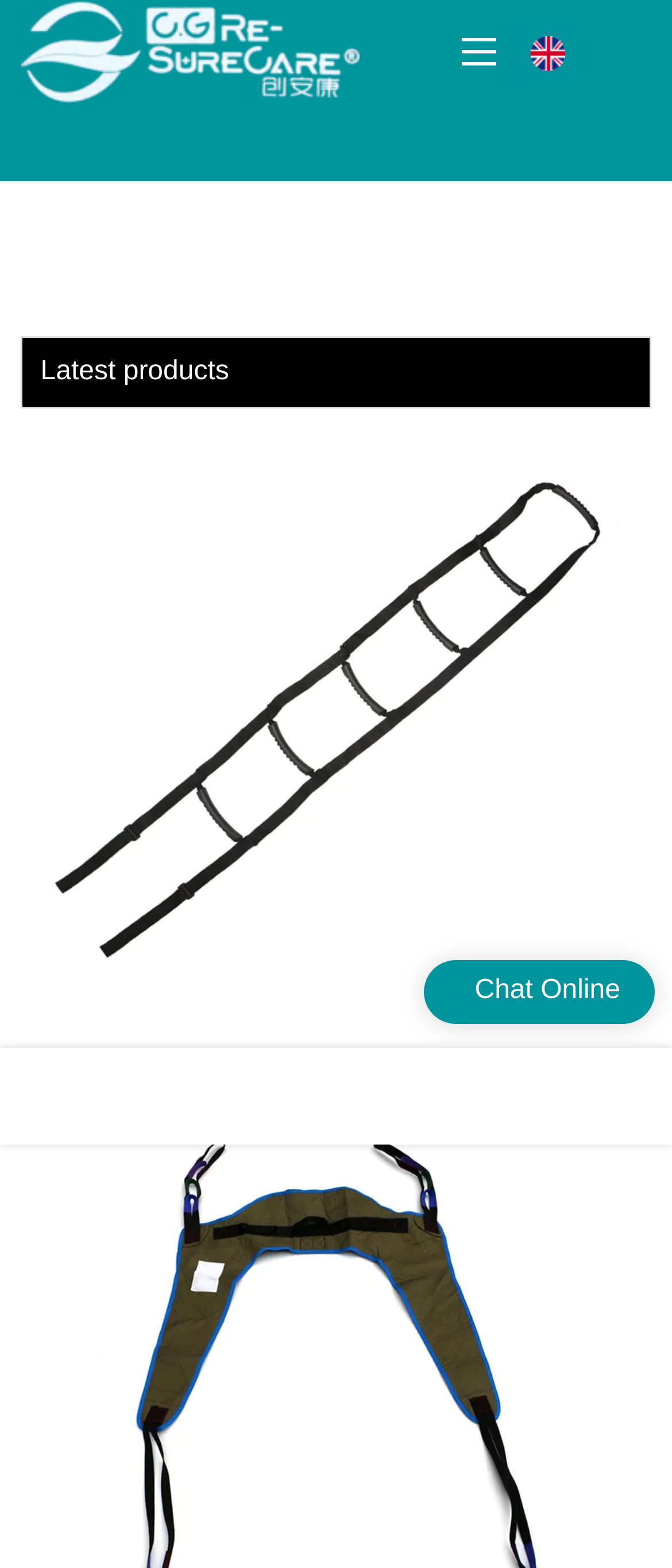What is the purpose of the button on the top-right?
Based on the image, answer the question in a detailed manner.

The button on the top-right has no text or description, making it unclear what its purpose is. It could be a navigation button, a search button, or something else.